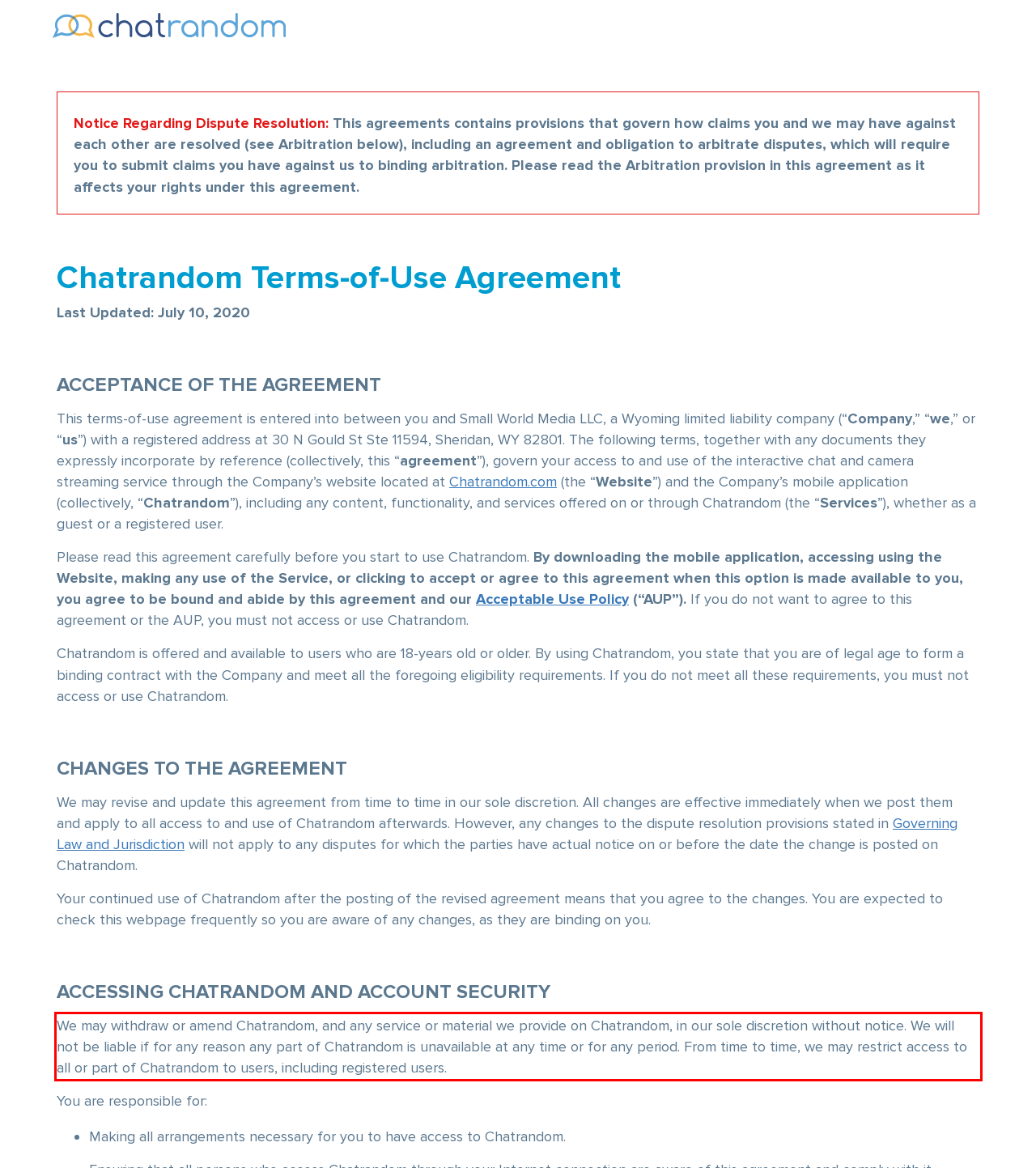Using the provided screenshot of a webpage, recognize and generate the text found within the red rectangle bounding box.

We may withdraw or amend Chatrandom, and any service or material we provide on Chatrandom, in our sole discretion without notice. We will not be liable if for any reason any part of Chatrandom is unavailable at any time or for any period. From time to time, we may restrict access to all or part of Chatrandom to users, including registered users.